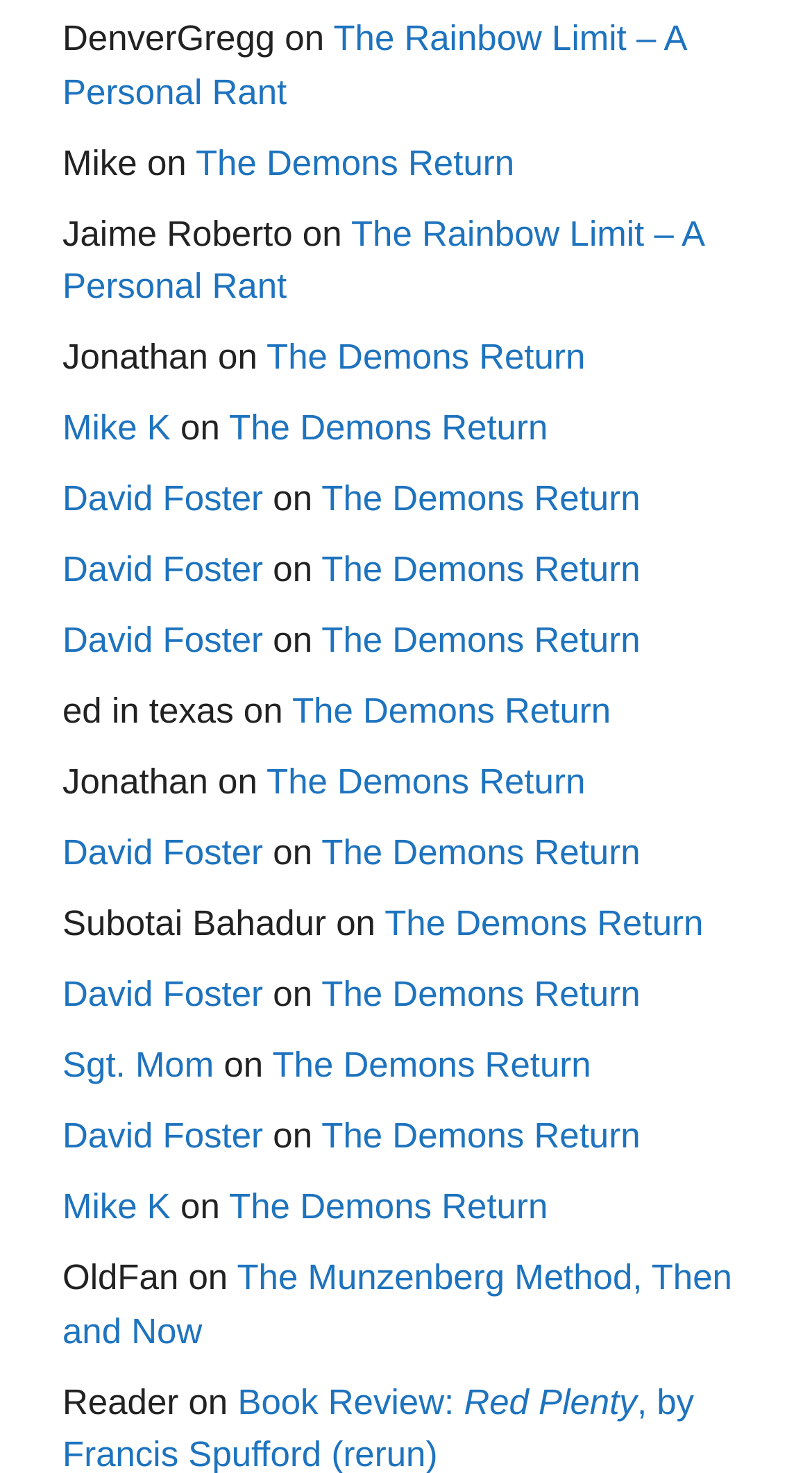Can you specify the bounding box coordinates for the region that should be clicked to fulfill this instruction: "click on the link to The Rainbow Limit – A Personal Rant".

[0.077, 0.013, 0.844, 0.076]